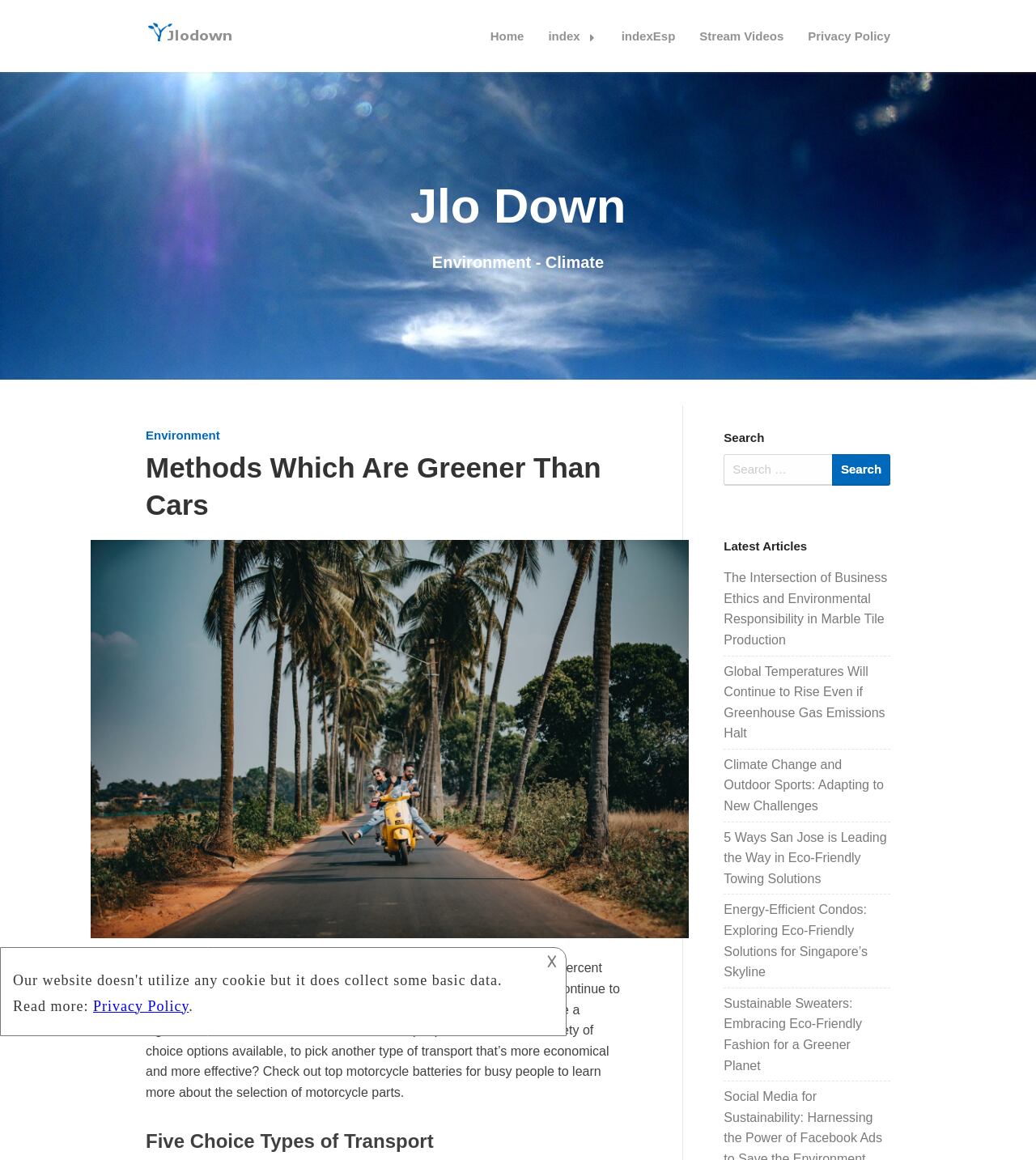What is the topic of the article mentioned in the first link under 'Latest Articles'?
Examine the screenshot and reply with a single word or phrase.

Business Ethics and Environmental Responsibility